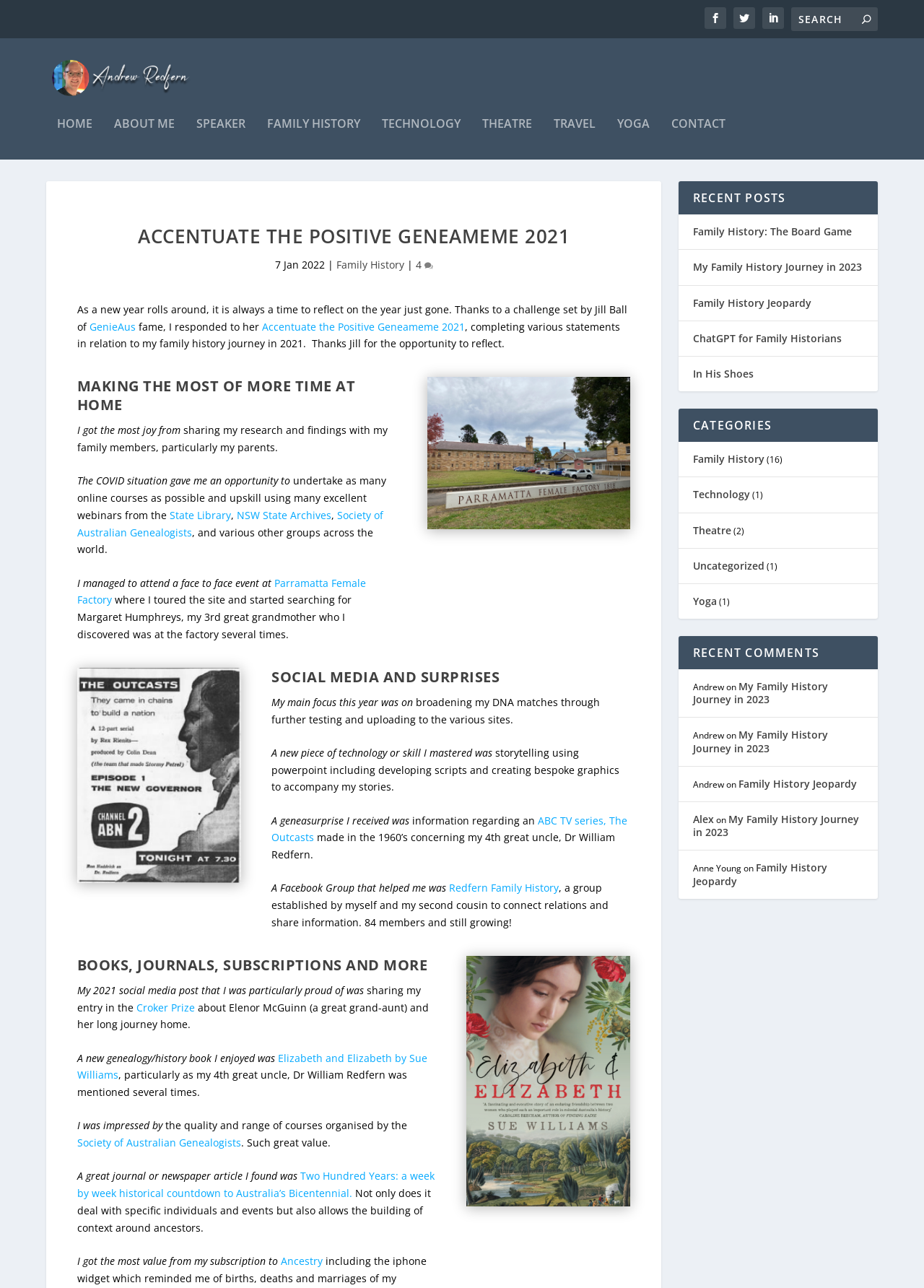What is the name of the TV series mentioned in the webpage?
Give a detailed response to the question by analyzing the screenshot.

The TV series 'The Outcasts' is mentioned in the webpage, specifically in the section 'SOCIAL MEDIA AND SURPRISES', where it is mentioned that the author received a geneasurprise related to this TV series.